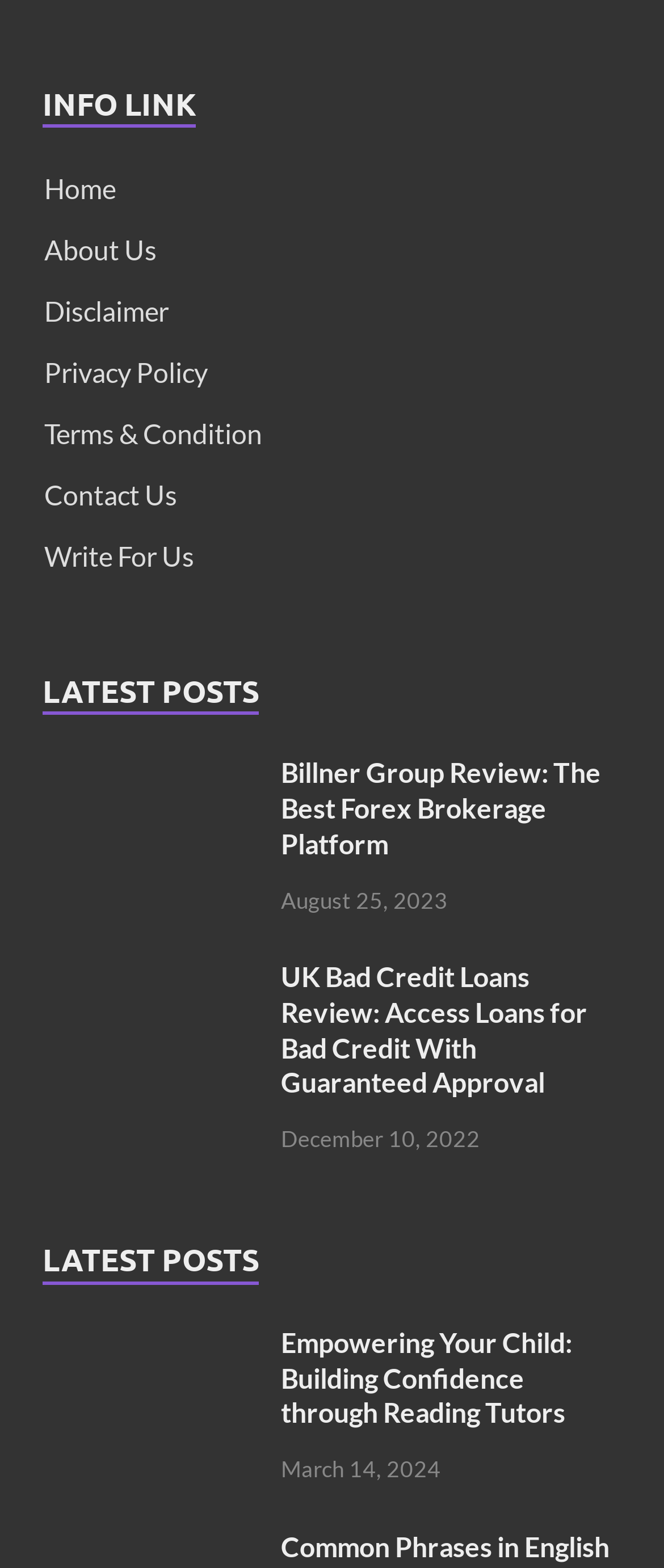Find the bounding box coordinates of the element you need to click on to perform this action: 'Go to About Us'. The coordinates should be represented by four float values between 0 and 1, in the format [left, top, right, bottom].

[0.067, 0.149, 0.236, 0.169]